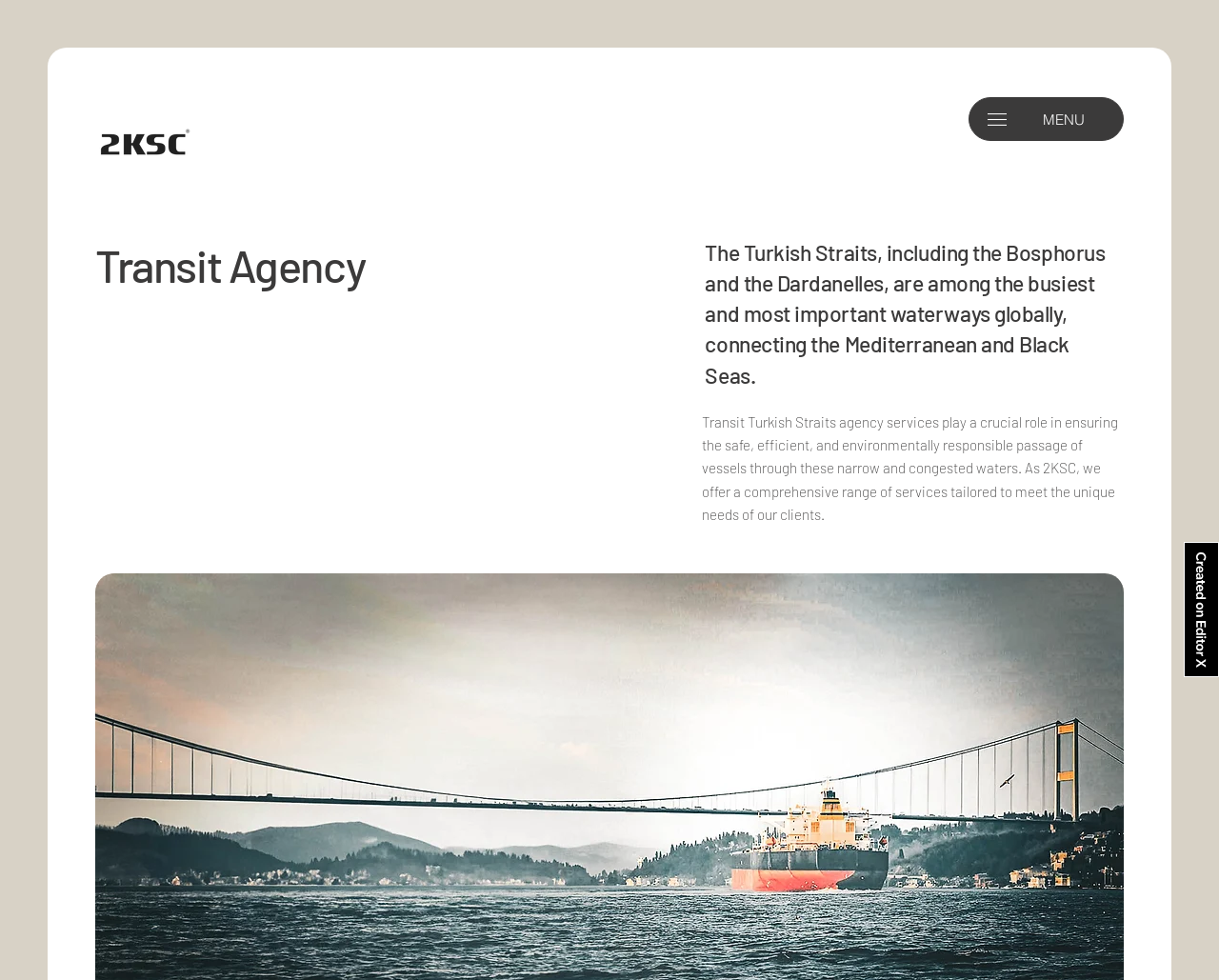Give a one-word or one-phrase response to the question: 
What is the purpose of 2KSC?

Offer comprehensive range of services